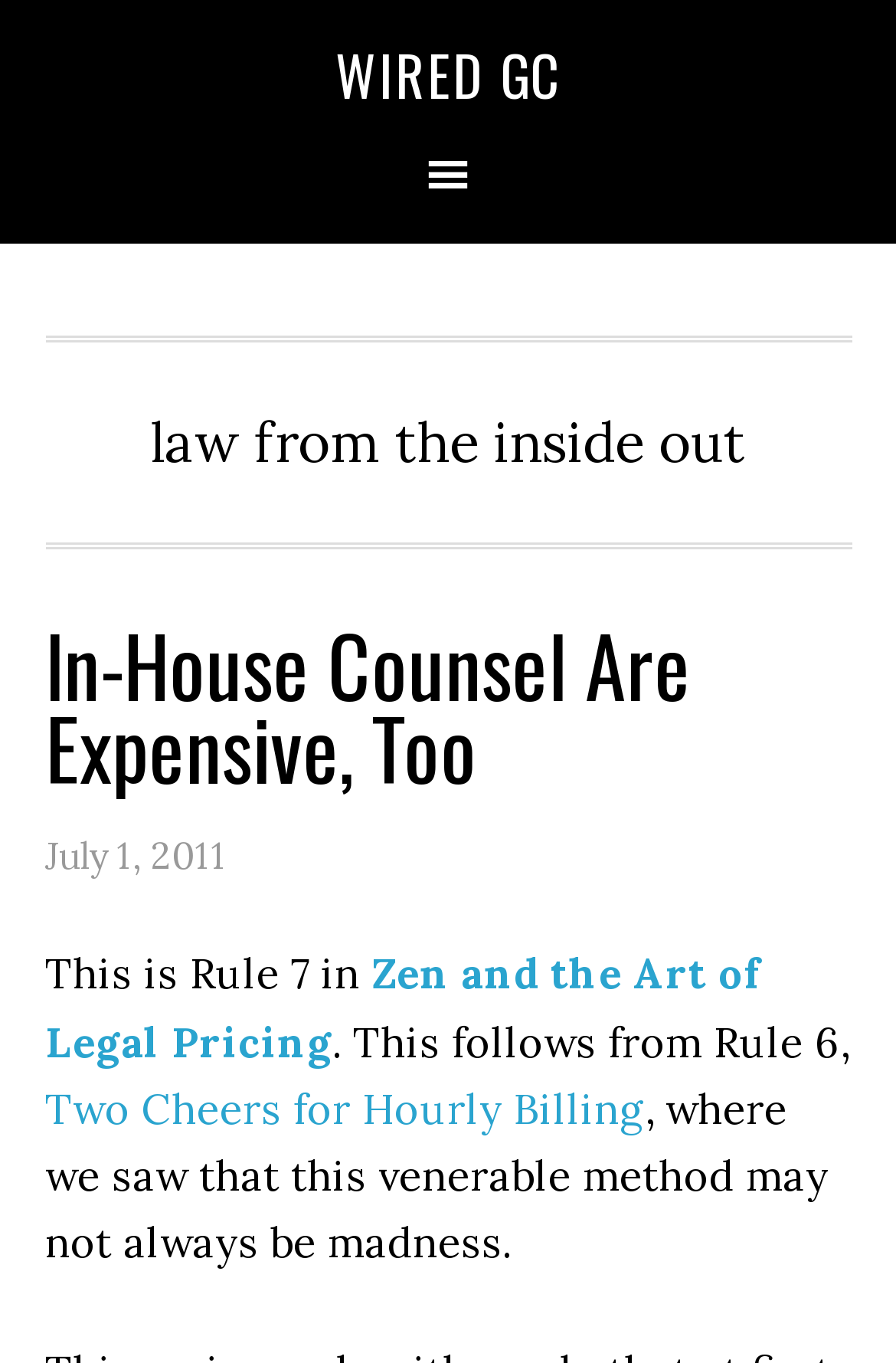Produce a meticulous description of the webpage.

The webpage appears to be an article or blog post with a title "In-House Counsel Are Expensive, Too". At the top left of the page, there is a navigation menu labeled "Main". Below the navigation menu, there is a link to "WIRED GC" positioned near the top center of the page.

The main content of the page is divided into sections, with a header that spans almost the entire width of the page. The header contains the title of the article, "In-House Counsel Are Expensive, Too", and a timestamp indicating that the article was published on July 1, 2011.

Below the header, there is a section of text that reads "law from the inside out". This is followed by a series of paragraphs and links. The first paragraph starts with the text "This is Rule 7 in" and is positioned near the top center of the page. The paragraph continues with a link to "Zen and the Art of Legal Pricing" and some additional text.

Below this paragraph, there is another link to "Two Cheers for Hourly Billing", which is positioned near the bottom center of the page. This link is followed by a sentence that continues the discussion on legal pricing methods.

Overall, the webpage appears to be a well-structured article with clear headings, links, and paragraphs of text.